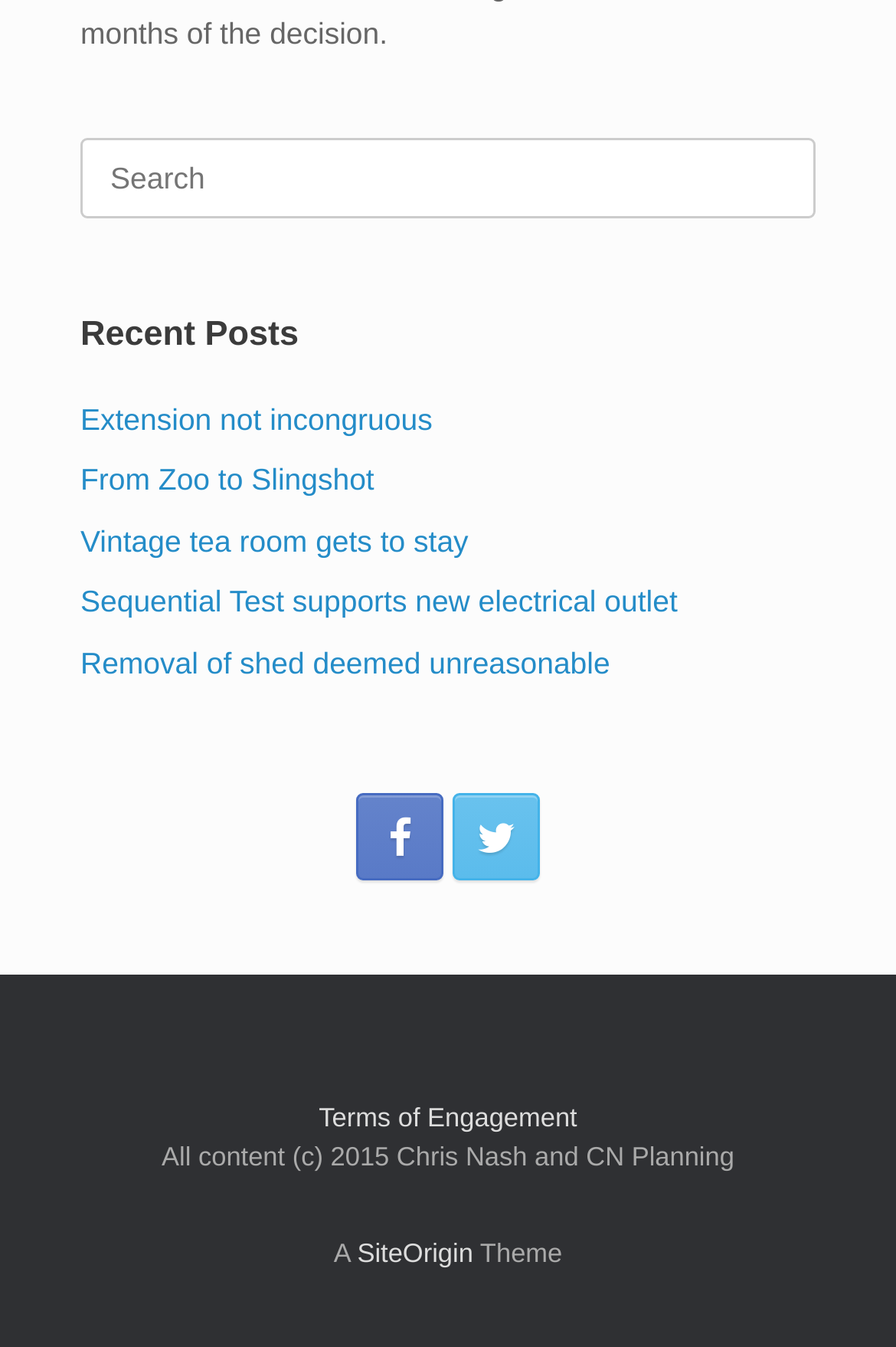What is the name of the theme used in the website?
Please use the image to deliver a detailed and complete answer.

I looked at the footer section and found the theme information, which states that the theme is 'SiteOrigin'.